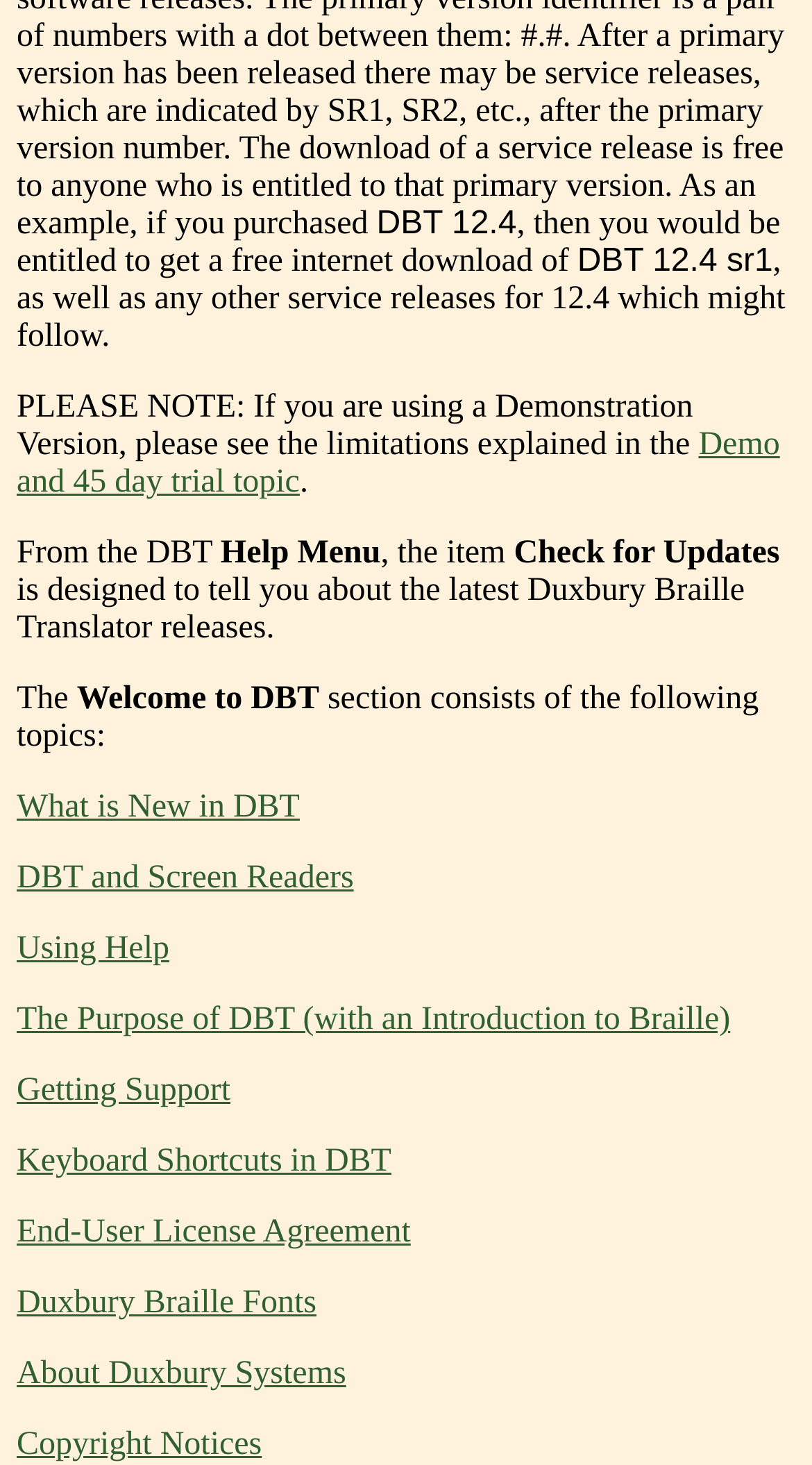What is the topic related to screen readers?
Kindly offer a comprehensive and detailed response to the question.

The topic related to screen readers is 'DBT and Screen Readers', which is a link element with ID 116.